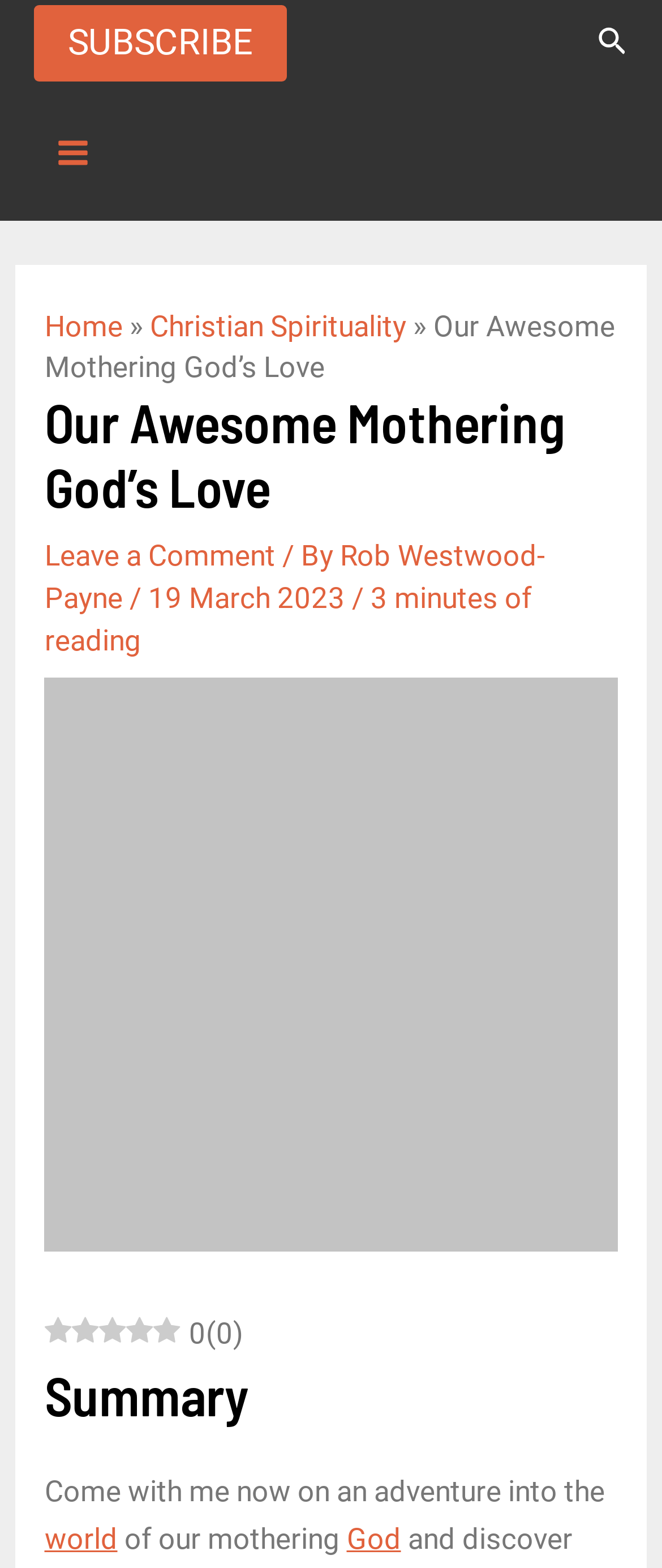Please identify the bounding box coordinates of the element's region that should be clicked to execute the following instruction: "Read the article about Christian Spirituality". The bounding box coordinates must be four float numbers between 0 and 1, i.e., [left, top, right, bottom].

[0.226, 0.197, 0.613, 0.219]